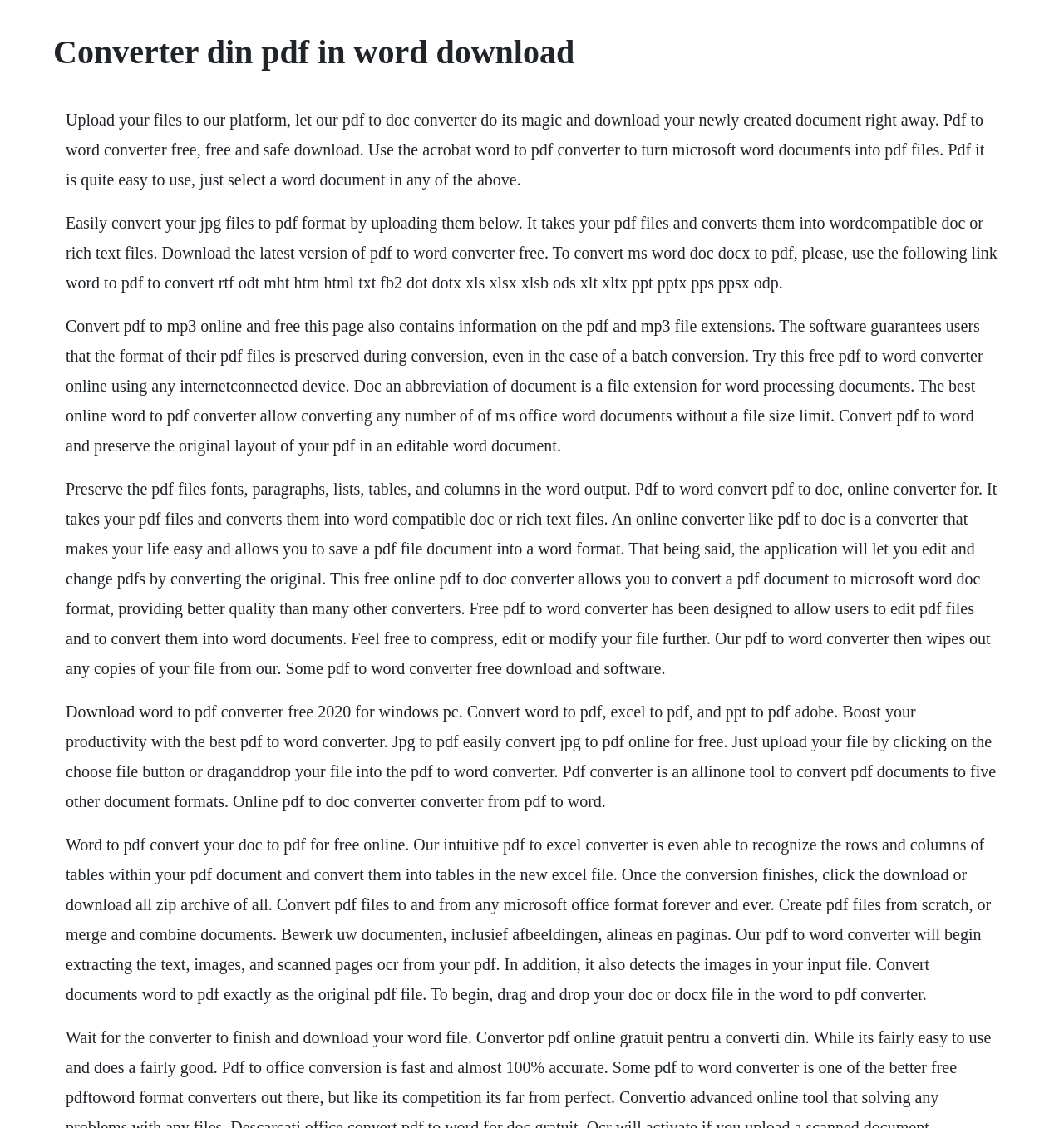What file formats can be converted?
Look at the image and provide a detailed response to the question.

The webpage mentions that users can convert PDF files to Word documents, as well as JPG files to PDF format. Additionally, it mentions converting MS Office Word documents to PDF files, and even converting PDF files to MP3 format. This suggests that the website supports a range of file formats for conversion.